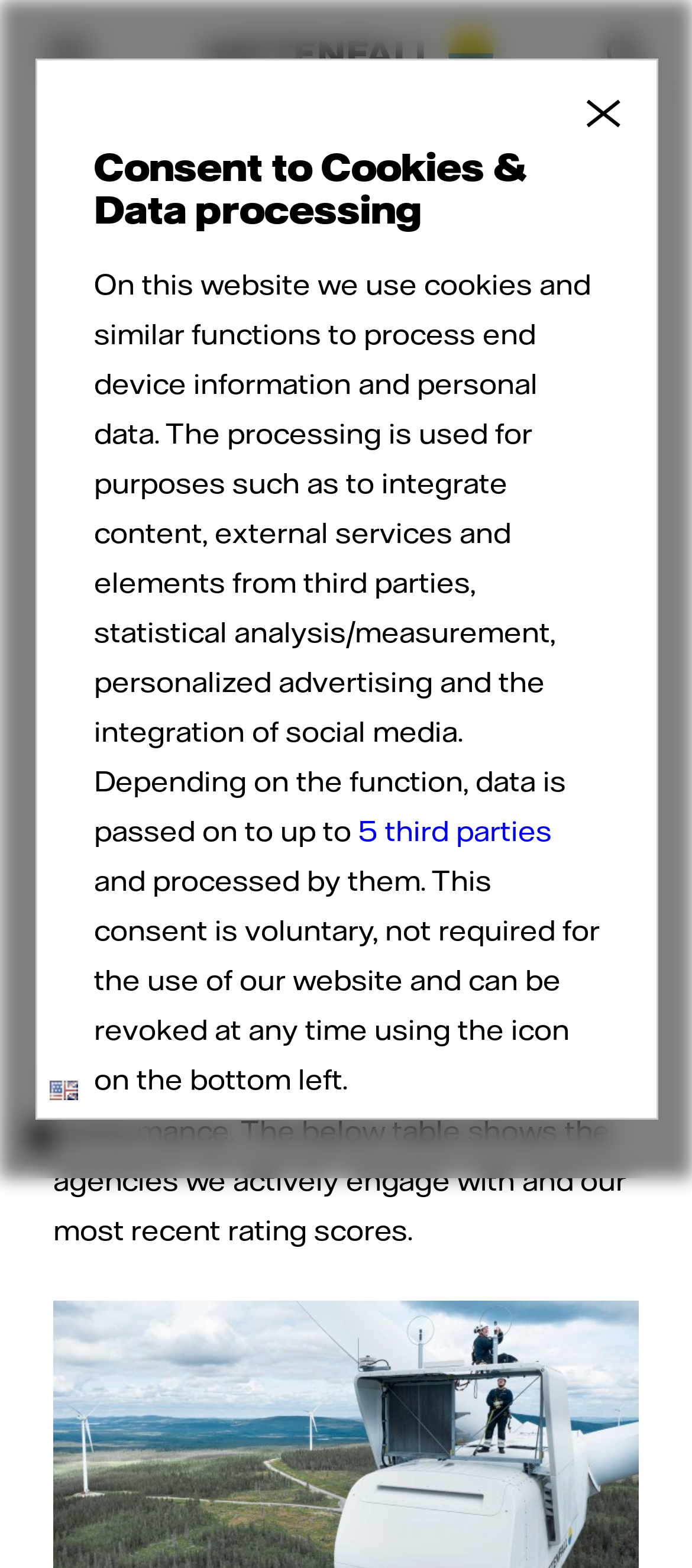Give a comprehensive overview of the webpage, including key elements.

The webpage is about Vattenfall's Environmental, Social, and Governance (ESG) ratings. At the top, there is a dialog box for consenting to cookies and data processing, which includes a heading, a paragraph of text, and a form with checkboxes and images. Below this dialog box, there are several links and buttons, including a Vattenfall logo, a search button, and a menu button.

On the main content area, there is a heading that reads "Environmental, social and governance (ESG) ratings" followed by a paragraph of text that explains Vattenfall's ESG performance and its importance for investors and business customers. Below this text, there is another paragraph that discusses Vattenfall's sustainability reporting and its high ranking for sustainability performance.

There are no images on the main content area, but there are several images on the top section, including a Vattenfall logo, a "Necessary" image, a "Statistics" image, and a "Marketing" image. The layout is organized, with clear headings and concise text.